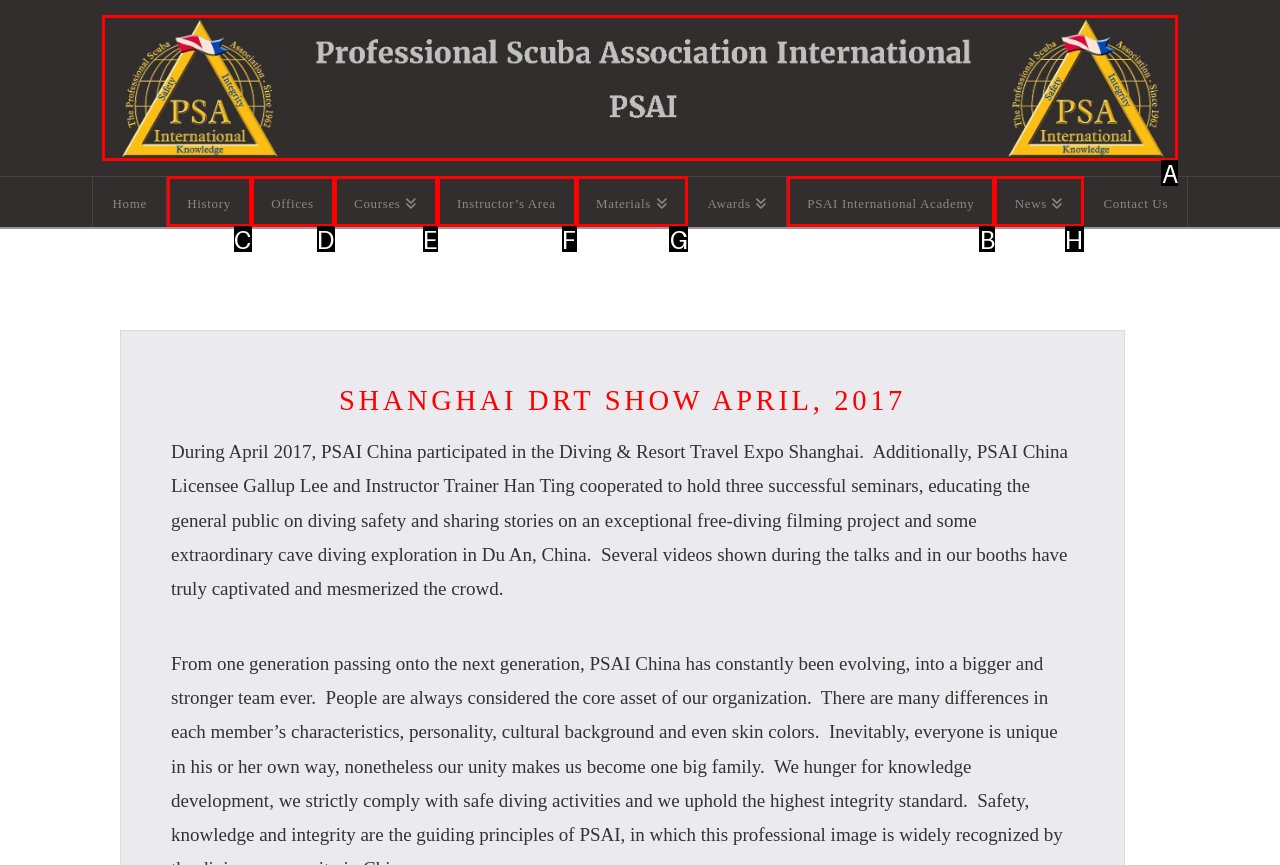Identify the correct UI element to click on to achieve the task: Learn about PSAI International Academy. Provide the letter of the appropriate element directly from the available choices.

B